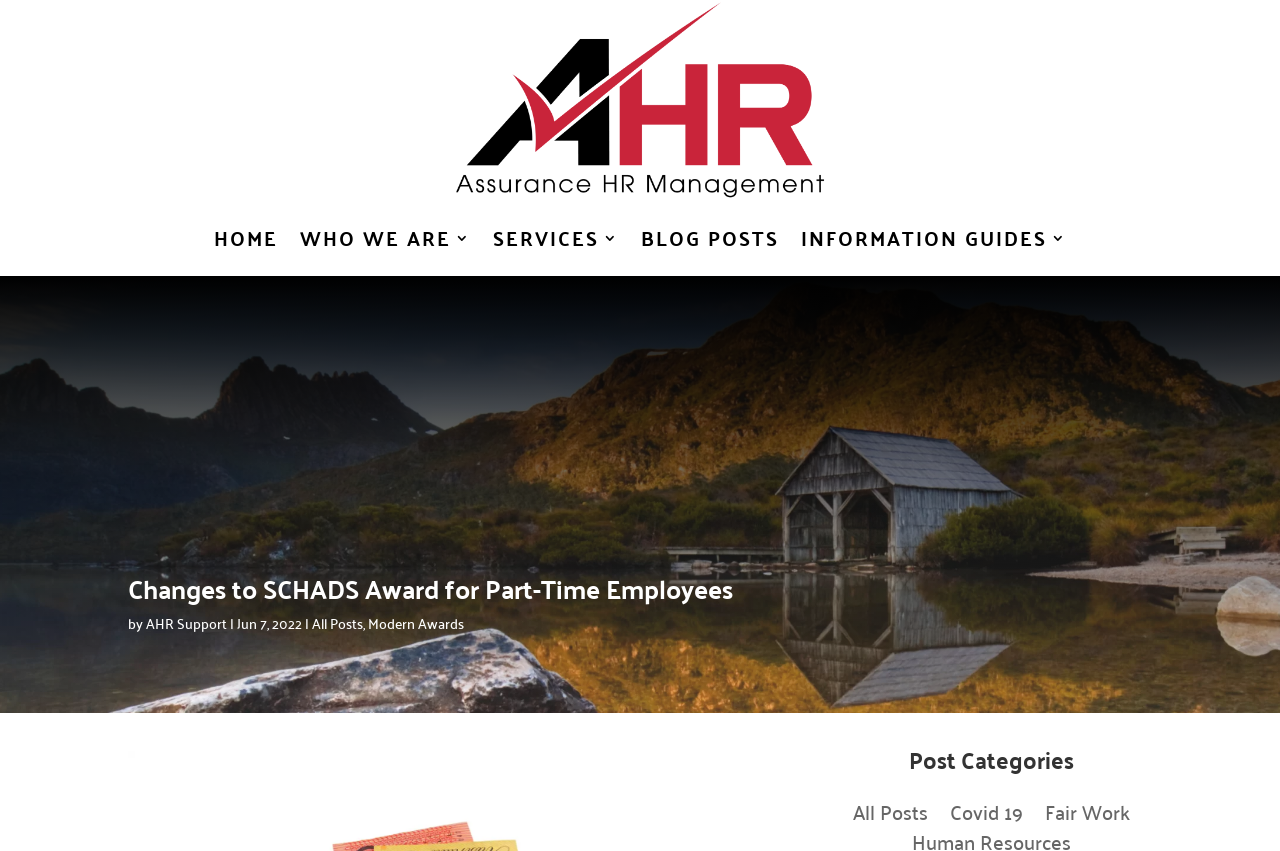Using the information from the screenshot, answer the following question thoroughly:
How many post categories are there?

There are three post categories at the bottom of the page, which are 'All Posts', 'Covid 19', and 'Fair Work'.